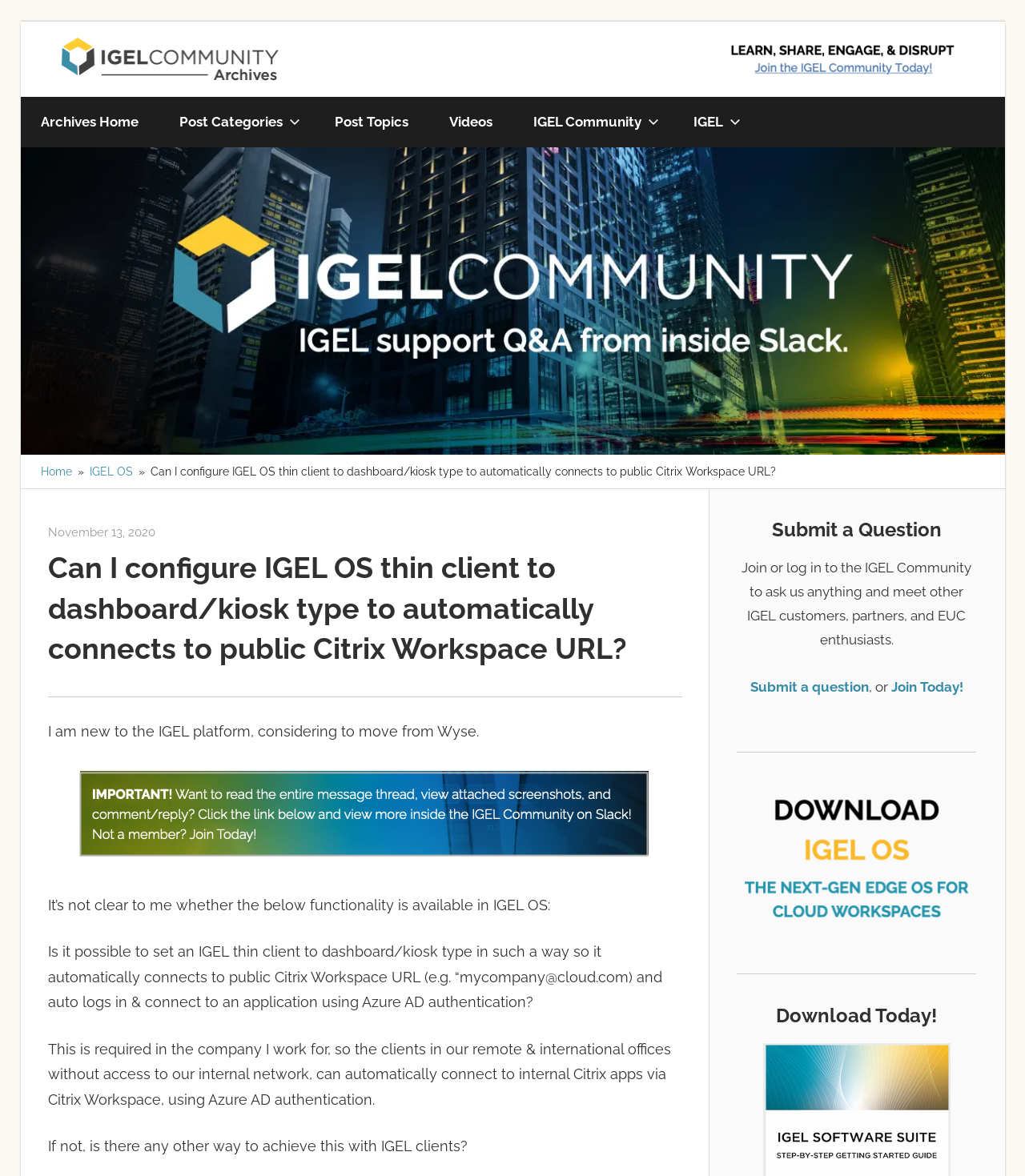Provide your answer to the question using just one word or phrase: What is the user's current platform?

Wyse